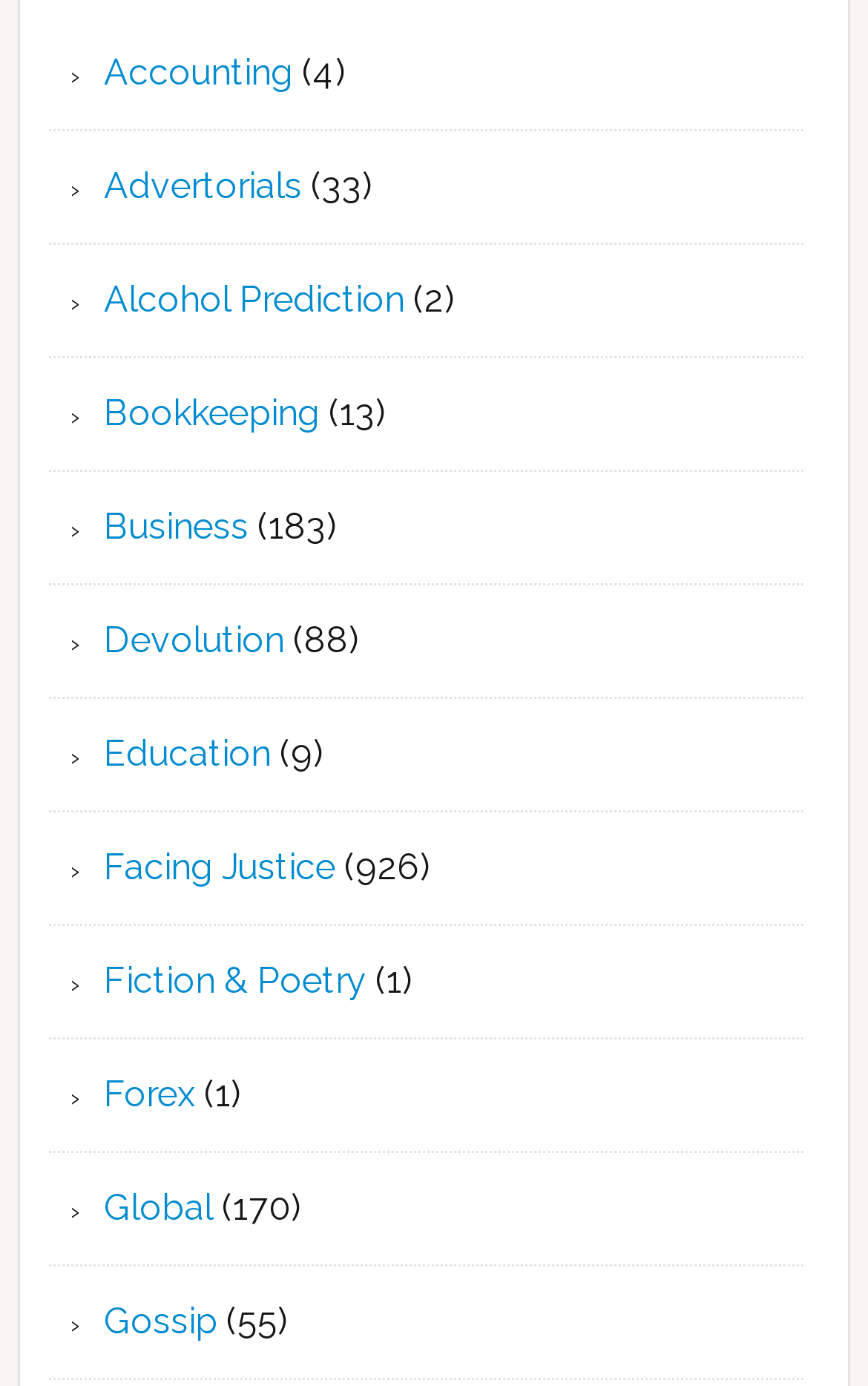What is the category with the most articles?
Answer with a single word or short phrase according to what you see in the image.

Facing Justice